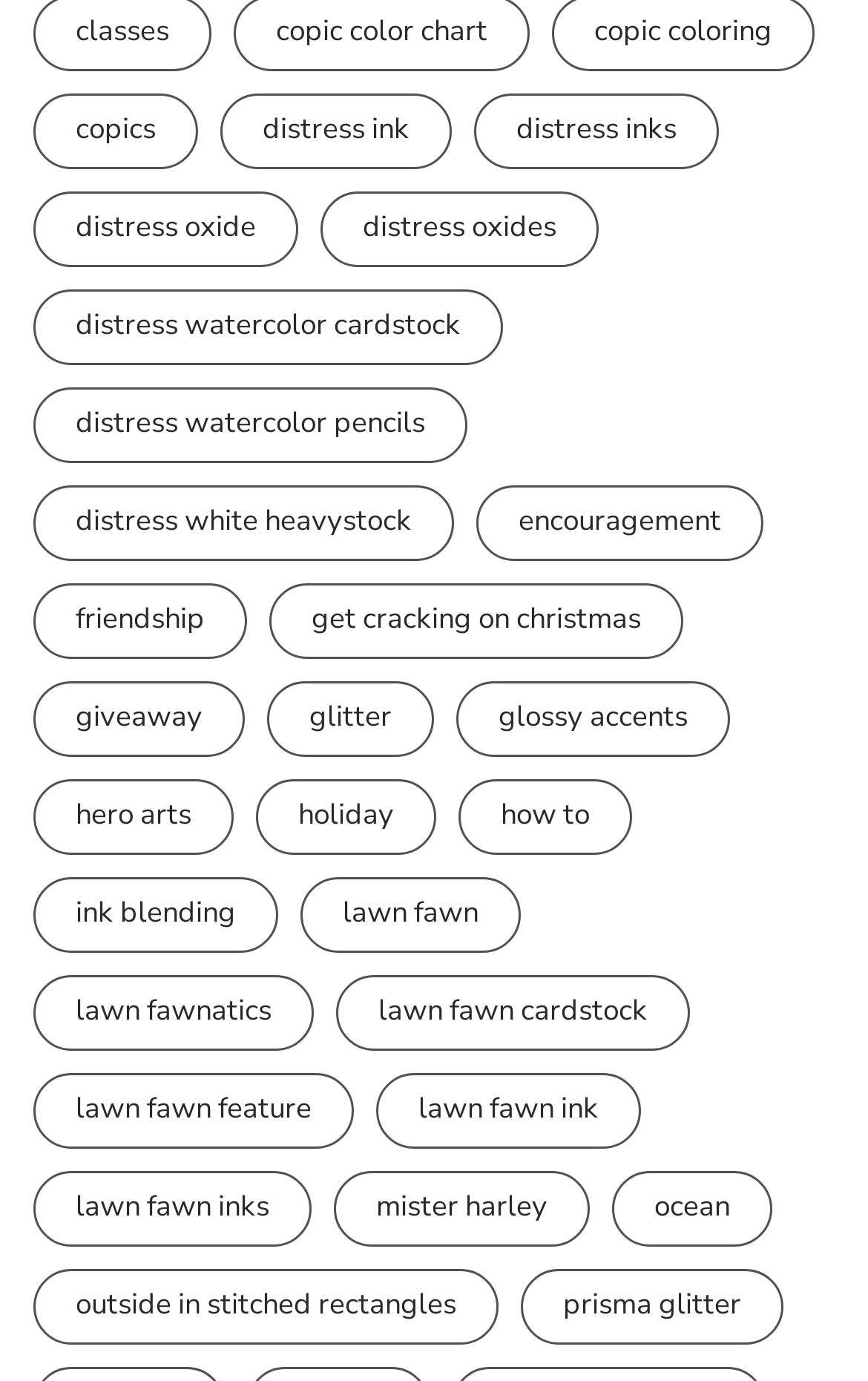Refer to the image and offer a detailed explanation in response to the question: What is the second category from the top?

By analyzing the bounding box coordinates, I determined that the second category from the top is 'distress ink', which has 194 items.